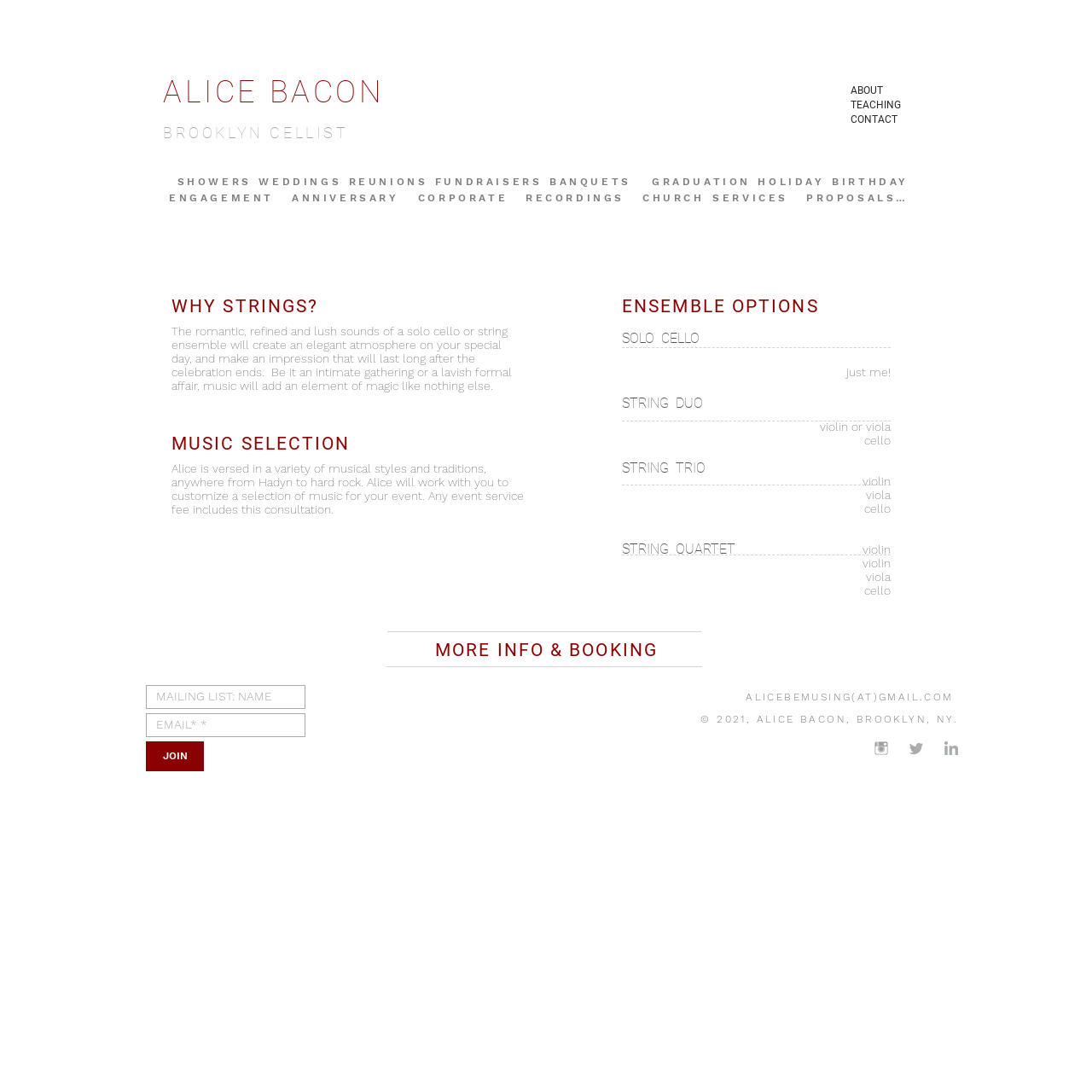Provide the bounding box coordinates, formatted as (top-left x, top-left y, bottom-right x, bottom-right y), with all values being floating point numbers between 0 and 1. Identify the bounding box of the UI element that matches the description: BROOKLYN CELLIST

[0.149, 0.113, 0.316, 0.13]